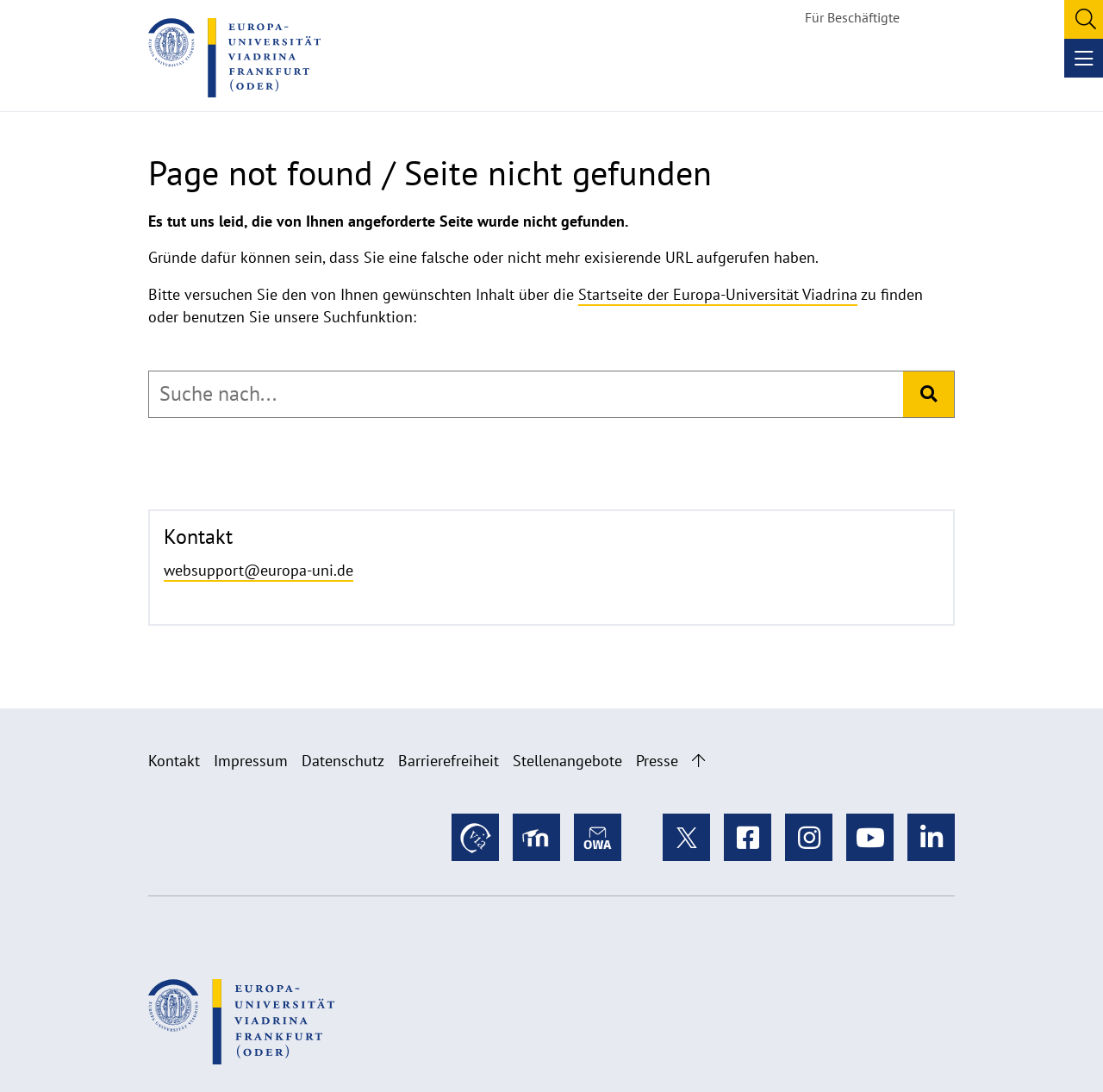Identify the bounding box coordinates of the region that needs to be clicked to carry out this instruction: "Open the search". Provide these coordinates as four float numbers ranging from 0 to 1, i.e., [left, top, right, bottom].

[0.965, 0.0, 1.0, 0.036]